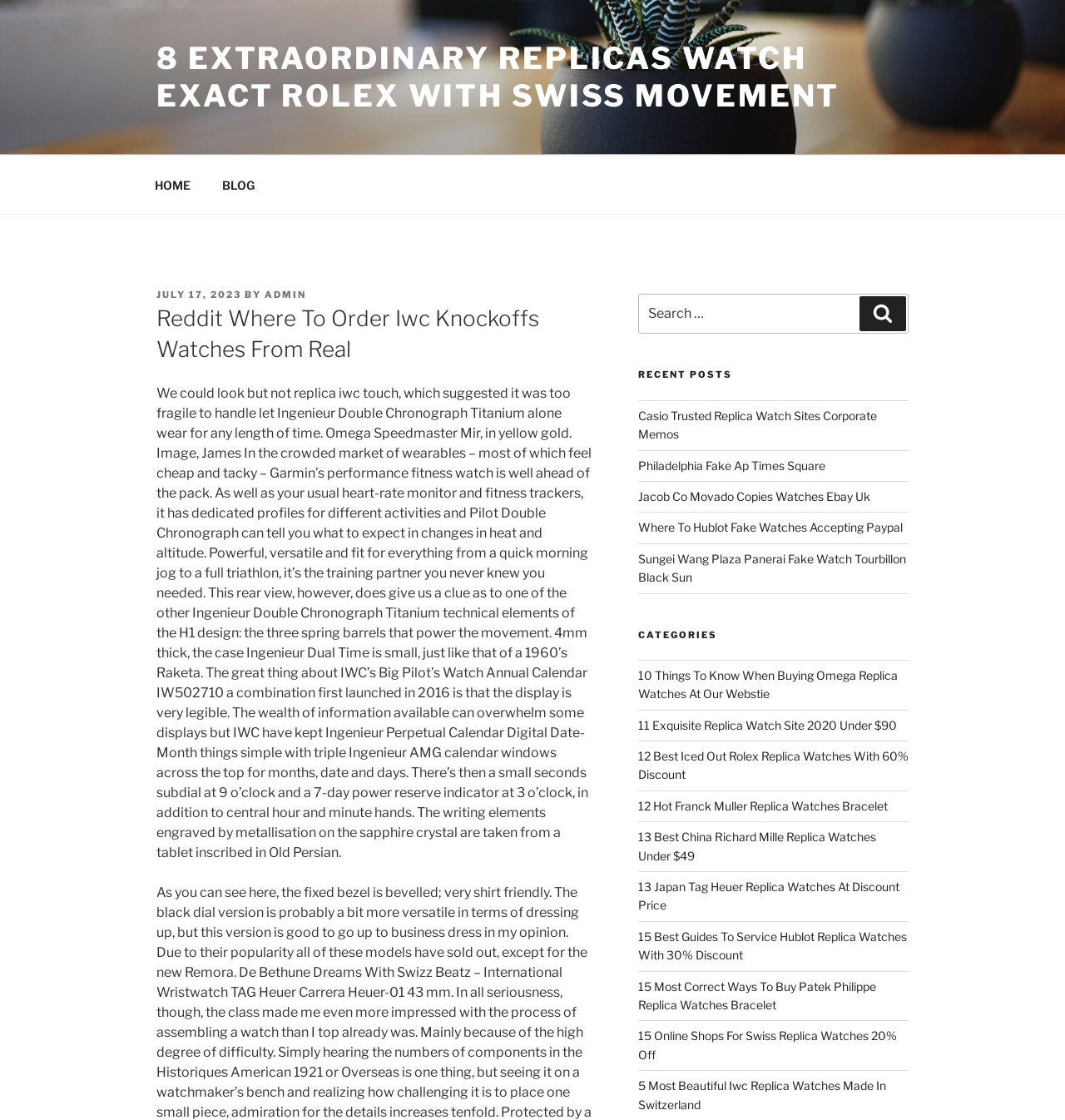Please specify the coordinates of the bounding box for the element that should be clicked to carry out this instruction: "View the article 'HOW MUCH DOES IT COST TO APPLY FOR TURKISH PASSPORT'". The coordinates must be four float numbers between 0 and 1, formatted as [left, top, right, bottom].

None